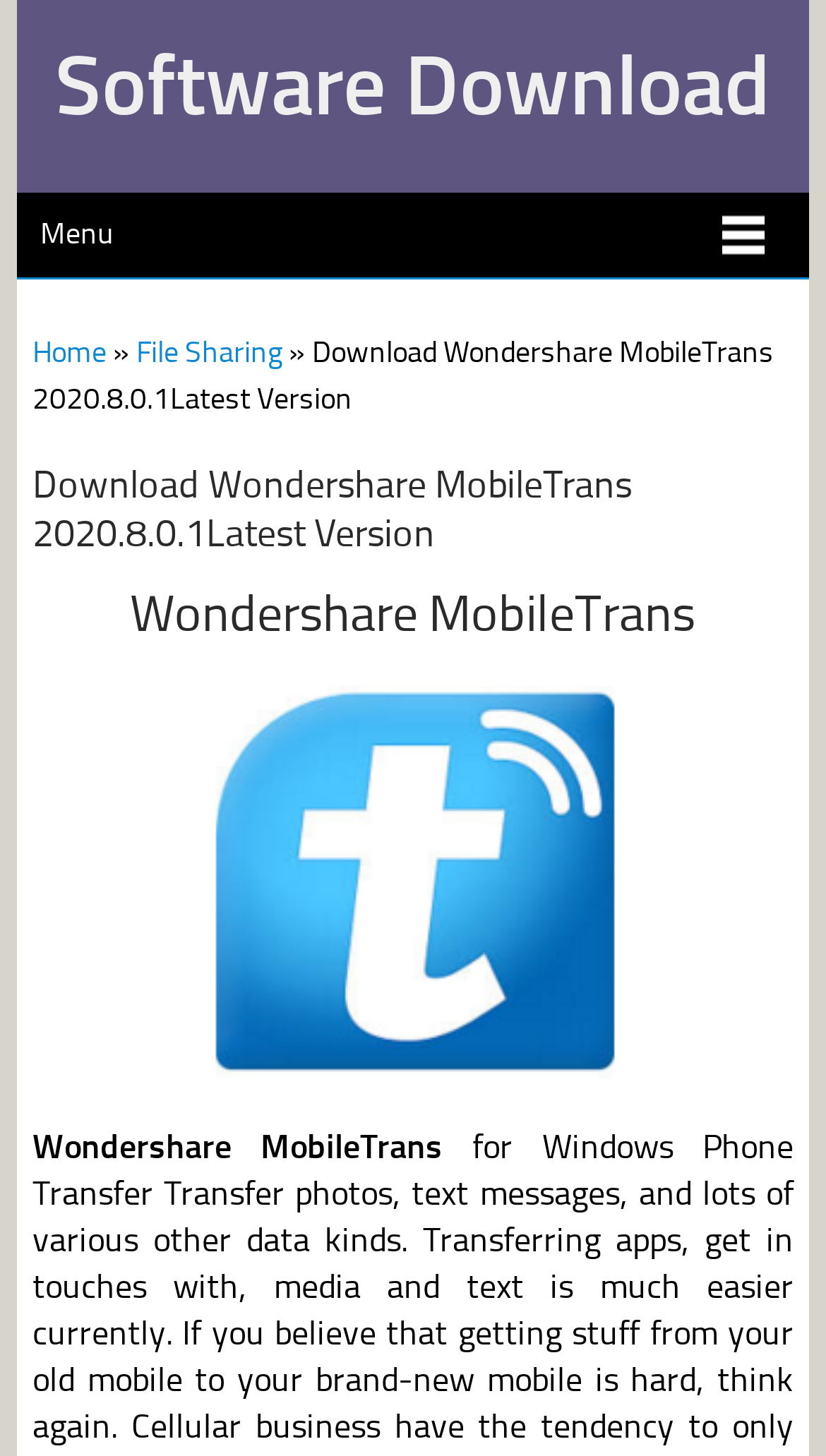Use the information in the screenshot to answer the question comprehensively: What is the software name?

The software name can be found in the heading element 'Wondershare MobileTrans' with bounding box coordinates [0.039, 0.399, 0.961, 0.448].